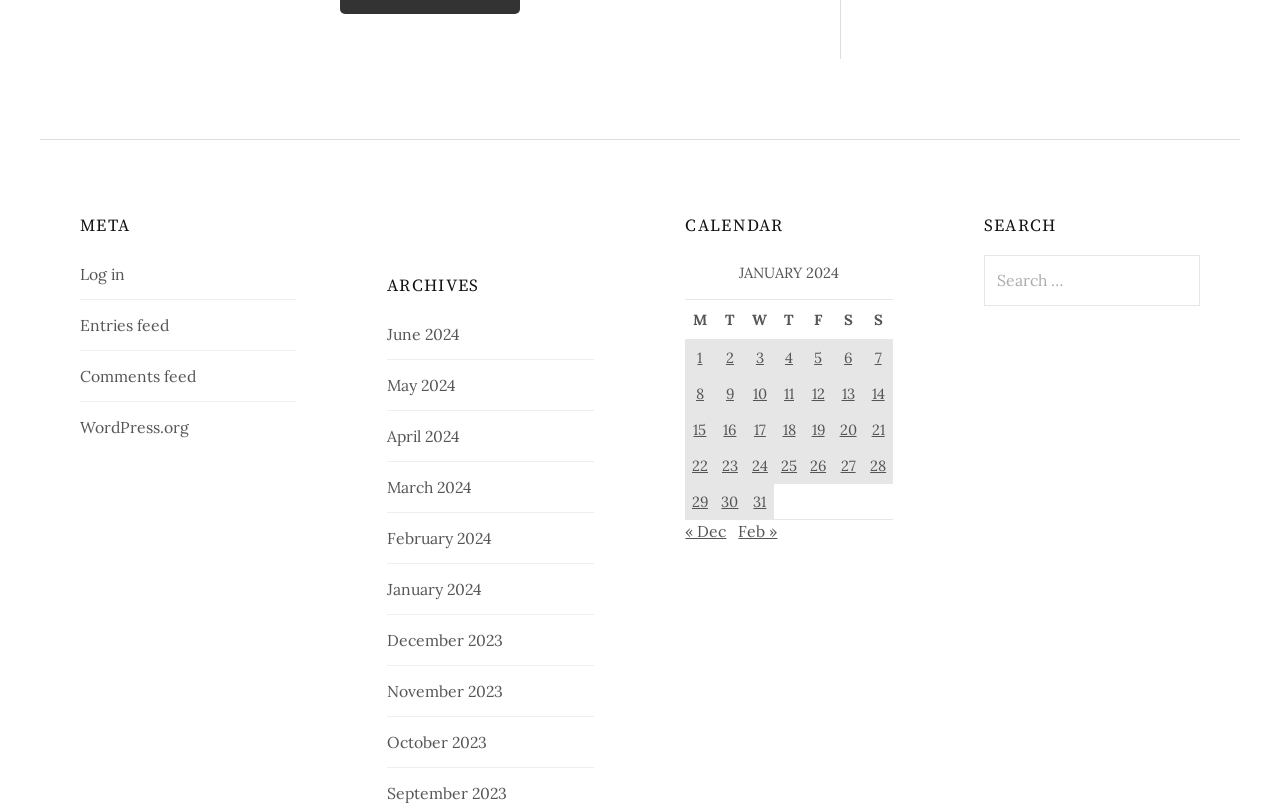How many days are listed in the calendar?
Kindly offer a detailed explanation using the data available in the image.

In the calendar, there are 24 days listed from January 1, 2024 to January 24, 2024, each with a corresponding link to the posts published on that day.